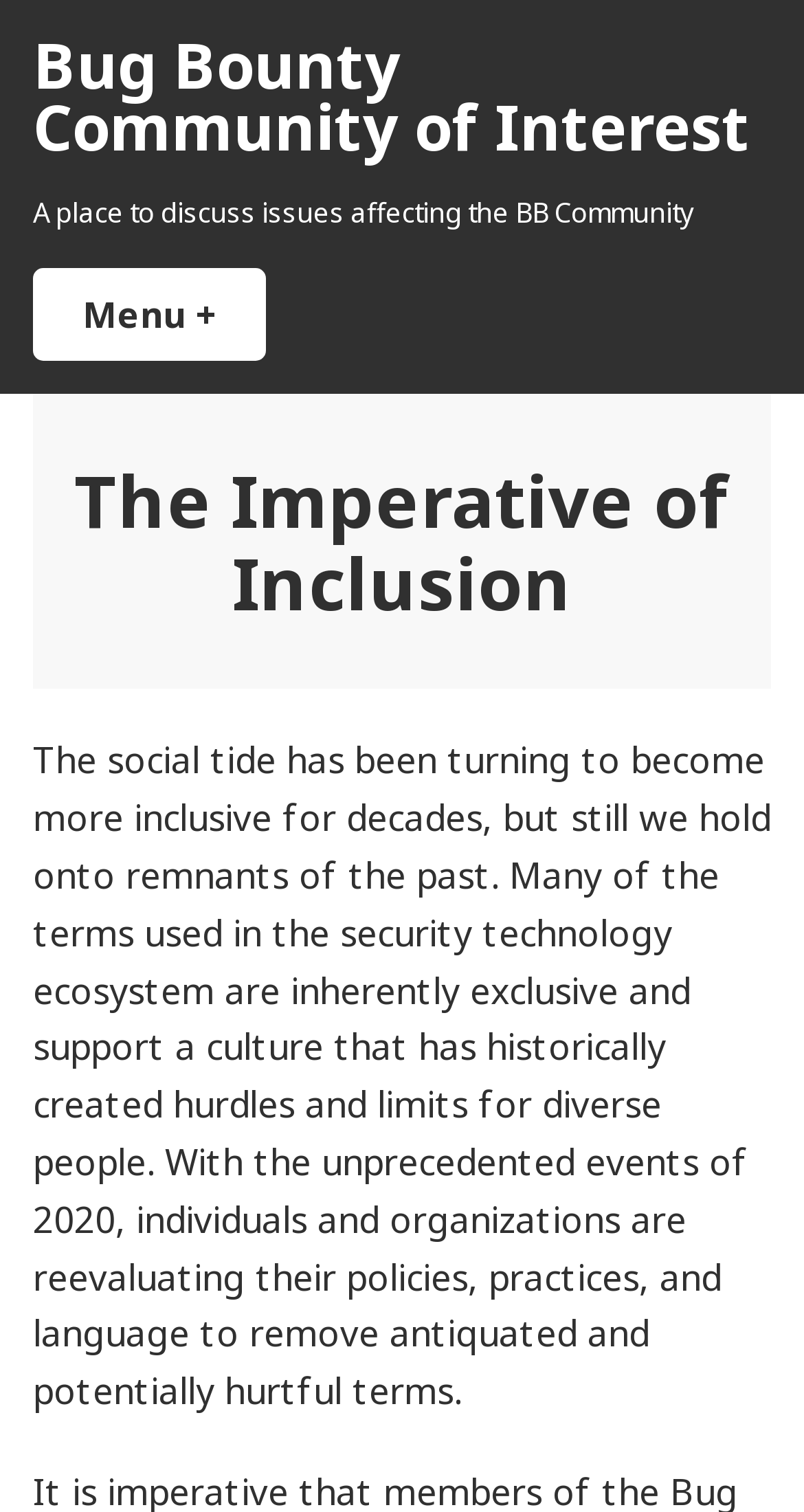Using the format (top-left x, top-left y, bottom-right x, bottom-right y), provide the bounding box coordinates for the described UI element. All values should be floating point numbers between 0 and 1: www.mailorder-brides.info

None